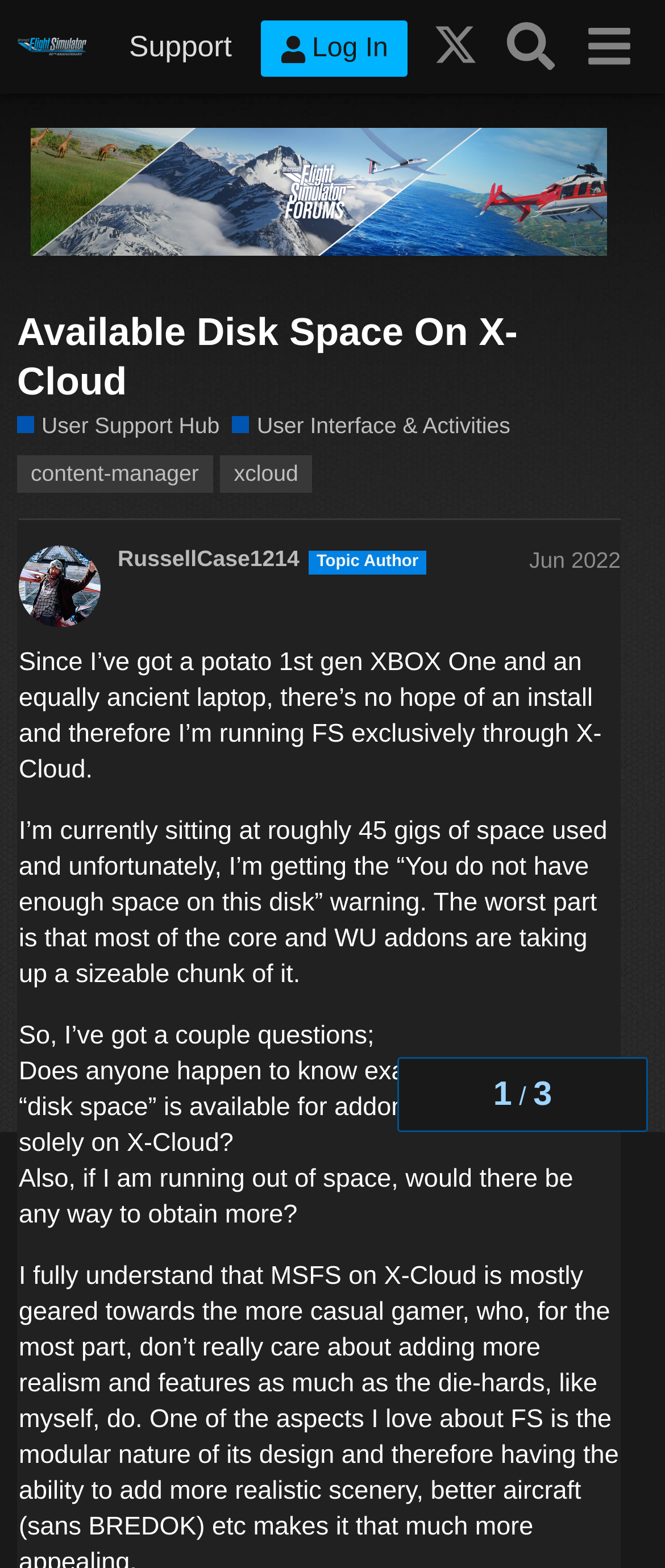What is the topic of the current discussion?
Provide a comprehensive and detailed answer to the question.

The topic of the current discussion can be found in the heading section of the webpage, where it says 'Available Disk Space On X-Cloud' in a large font size.